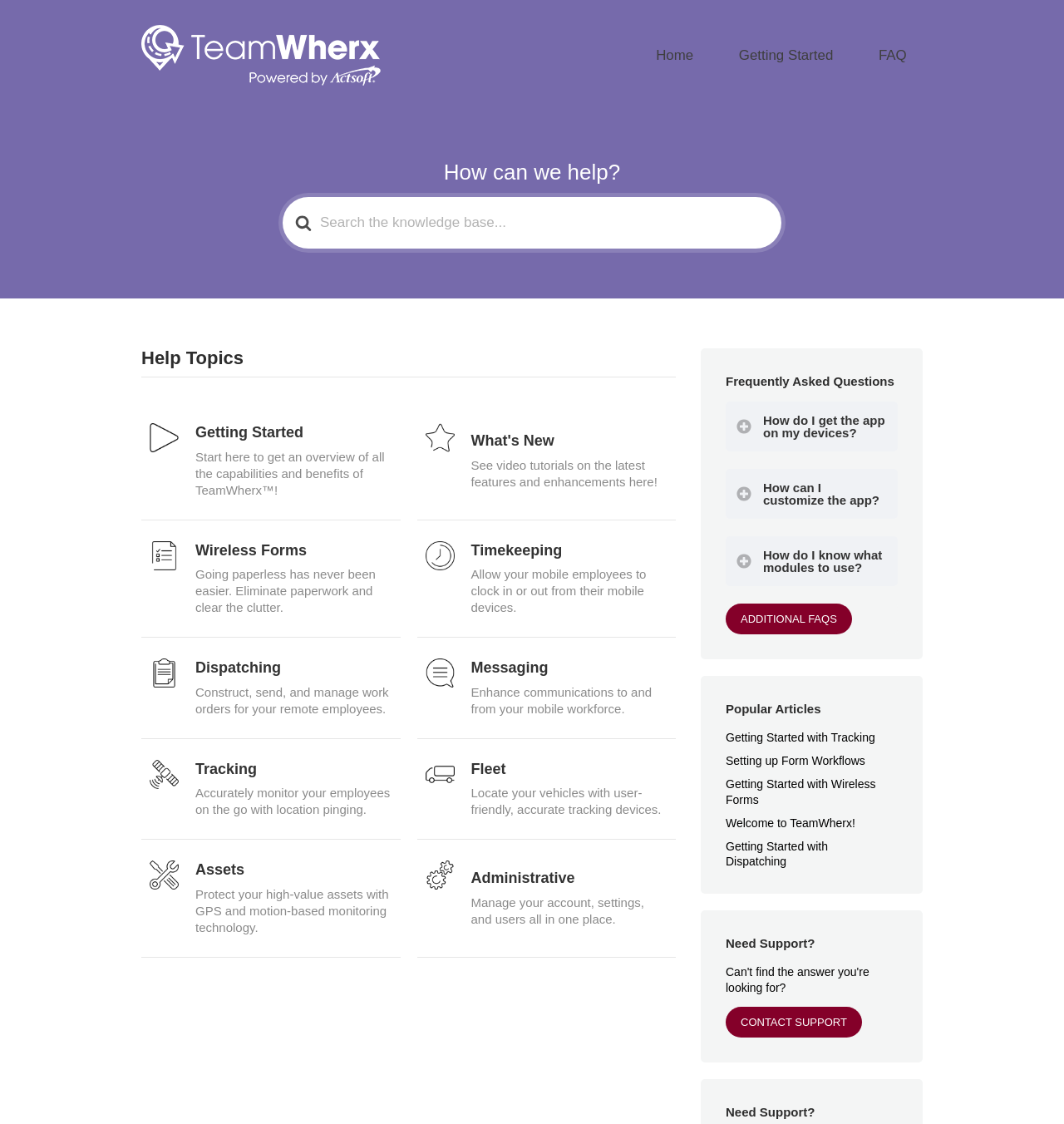What is the first FAQ listed on the webpage?
Refer to the screenshot and respond with a concise word or phrase.

How do I get the app on my devices?